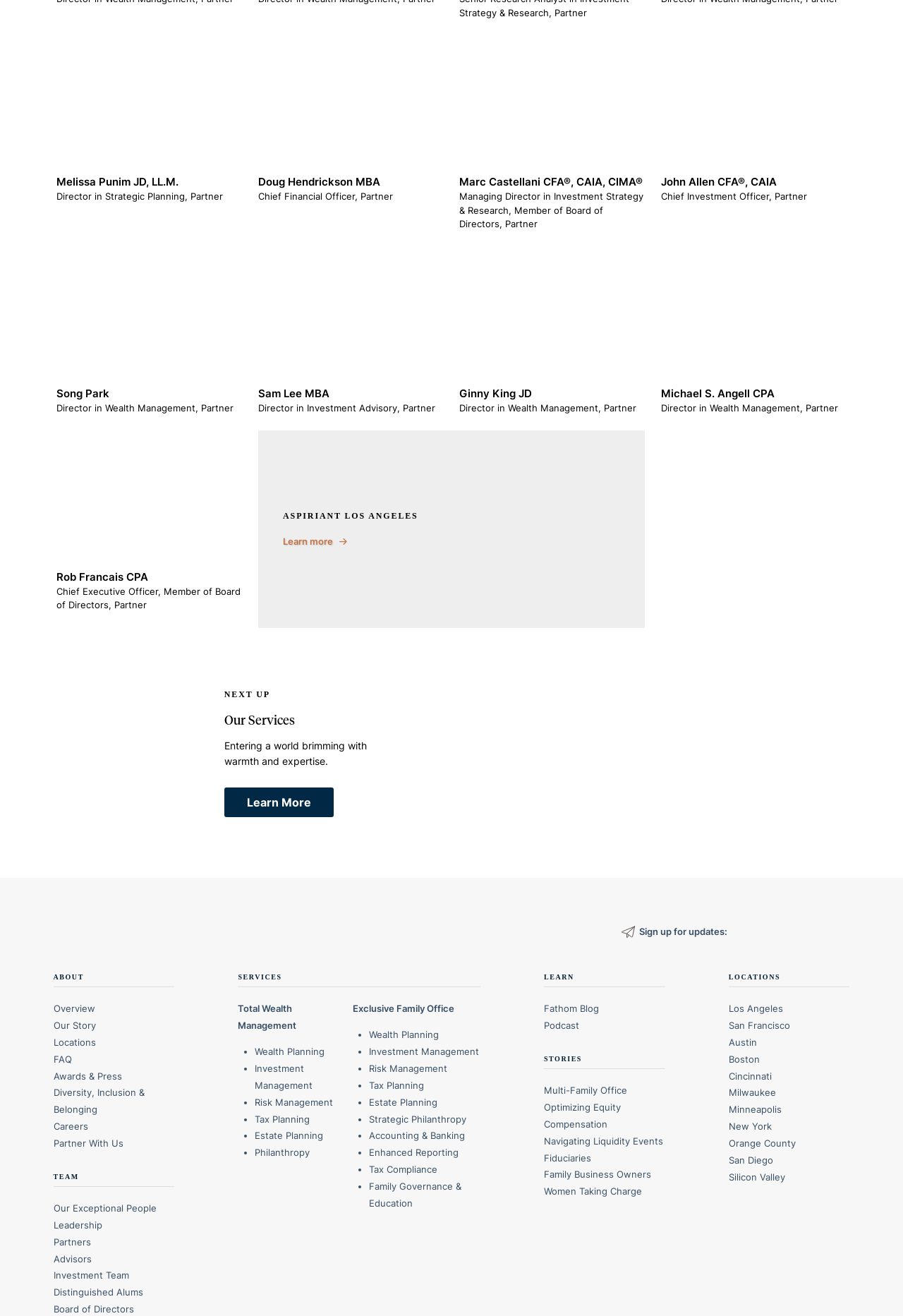Indicate the bounding box coordinates of the element that must be clicked to execute the instruction: "Learn more about ASPIRIANT LOS ANGELES". The coordinates should be given as four float numbers between 0 and 1, i.e., [left, top, right, bottom].

[0.313, 0.406, 0.486, 0.417]